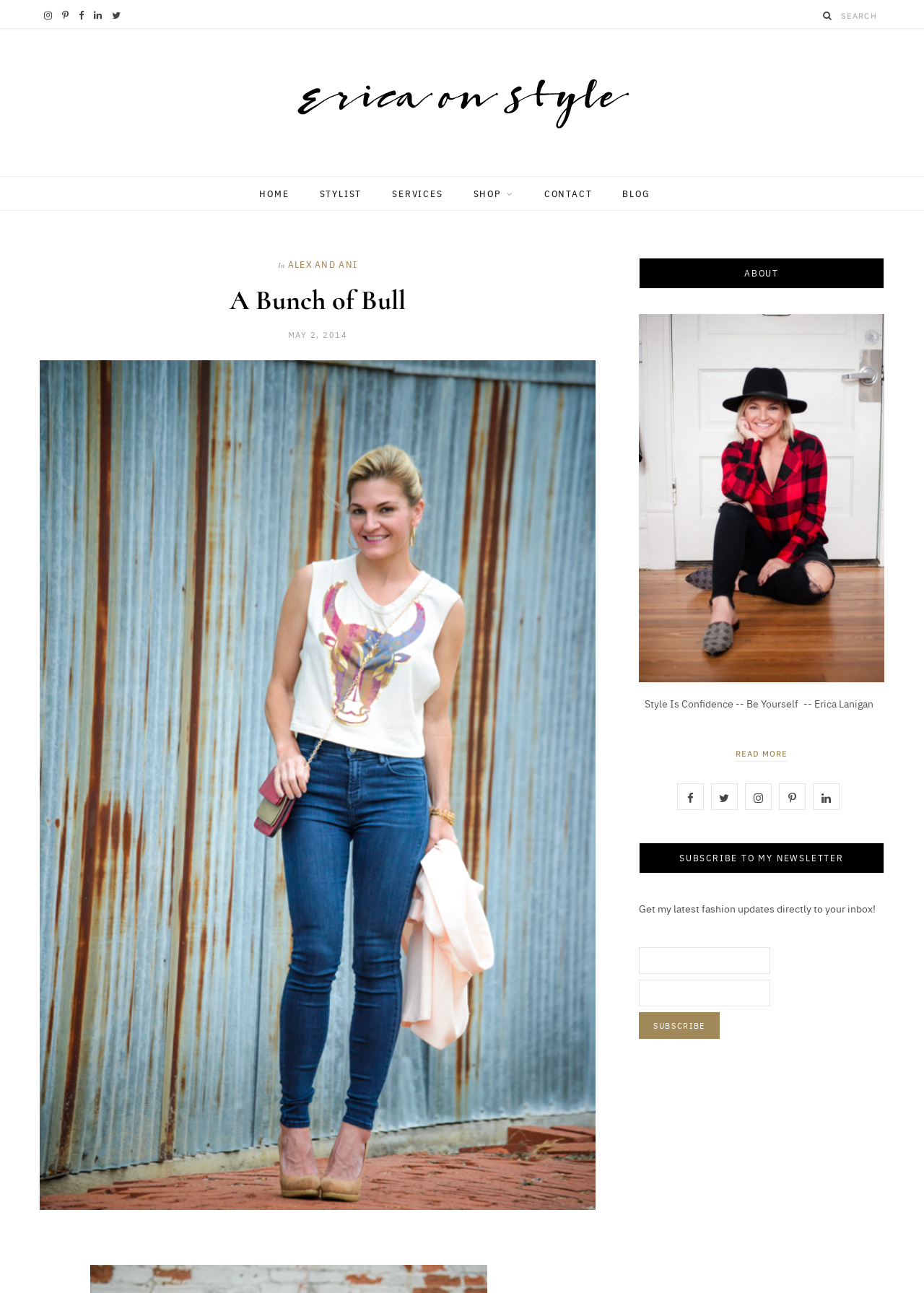Specify the bounding box coordinates for the region that must be clicked to perform the given instruction: "Search for something".

[0.91, 0.003, 0.957, 0.021]